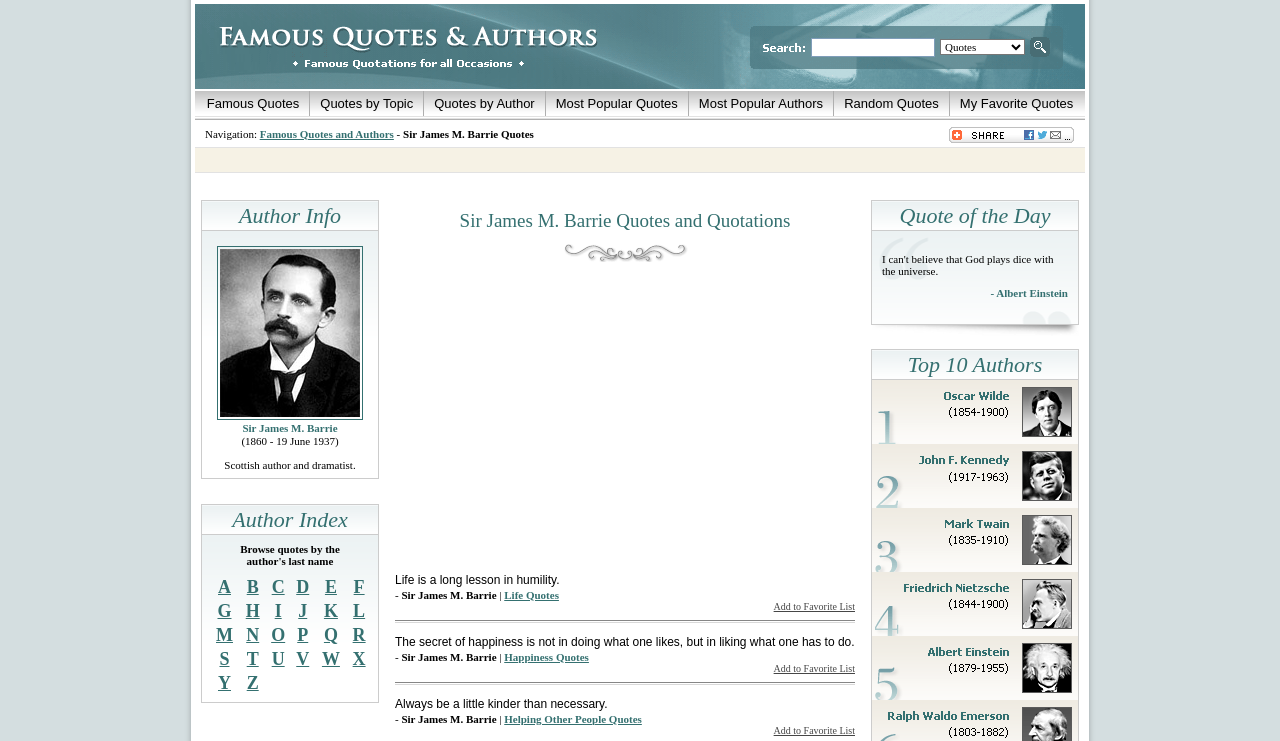Give a one-word or one-phrase response to the question:
What is the name of the author on this webpage?

Sir James M. Barrie